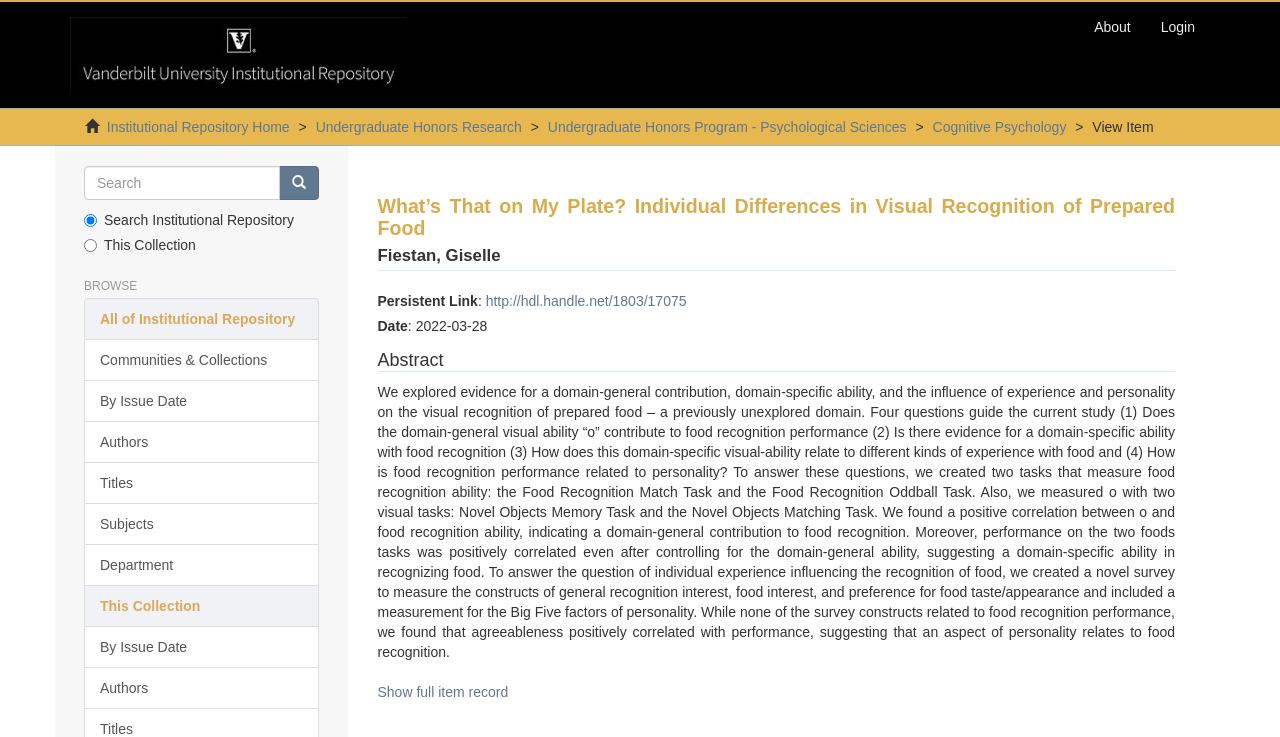Indicate the bounding box coordinates of the element that needs to be clicked to satisfy the following instruction: "Browse Communities & Collections". The coordinates should be four float numbers between 0 and 1, i.e., [left, top, right, bottom].

[0.066, 0.46, 0.249, 0.517]